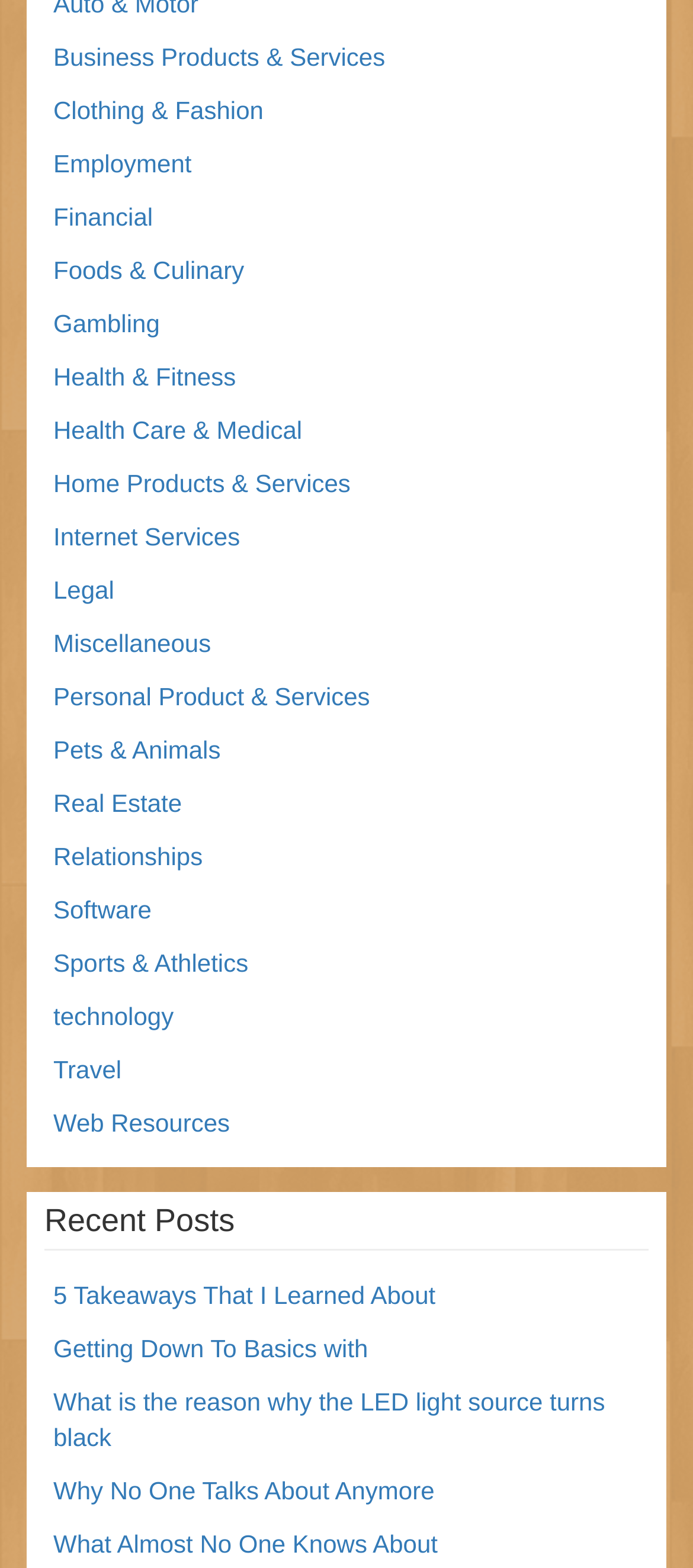Use a single word or phrase to respond to the question:
Are there any posts related to sports?

Yes